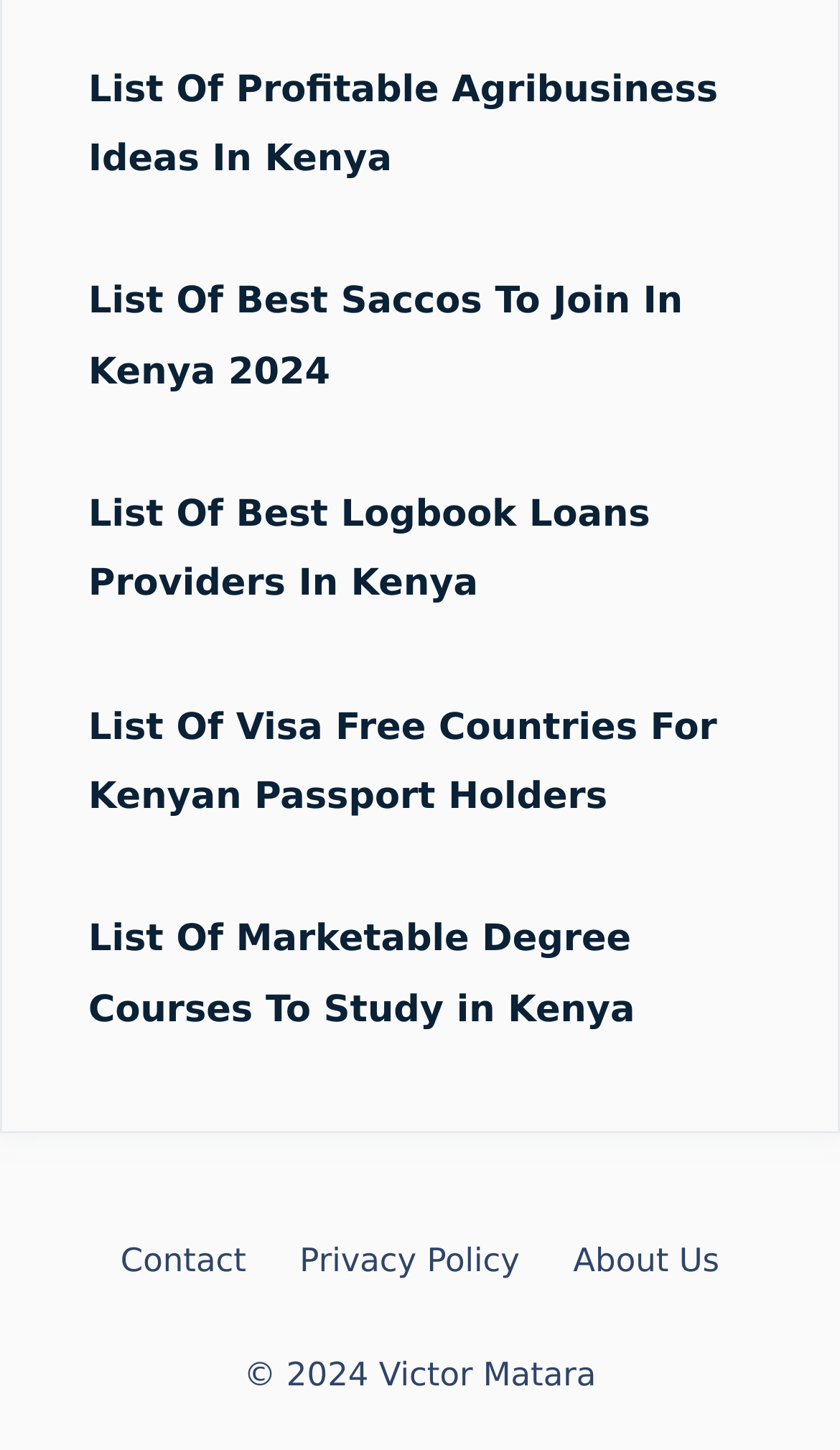Show the bounding box coordinates for the element that needs to be clicked to execute the following instruction: "Learn about the author". Provide the coordinates in the form of four float numbers between 0 and 1, i.e., [left, top, right, bottom].

[0.682, 0.856, 0.856, 0.882]